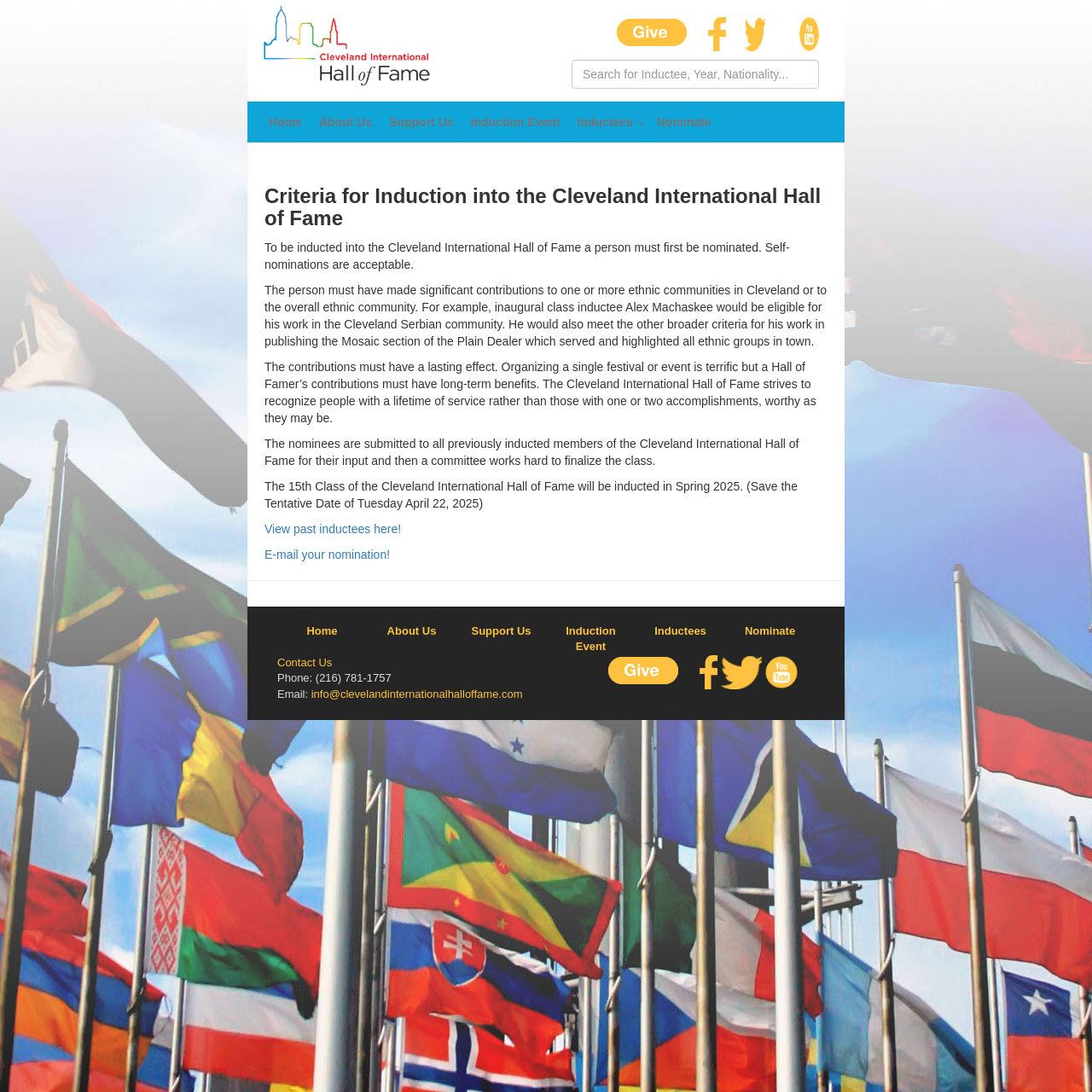What is the purpose of the Cleveland International Hall of Fame?
Provide a short answer using one word or a brief phrase based on the image.

To recognize people with lifetime service